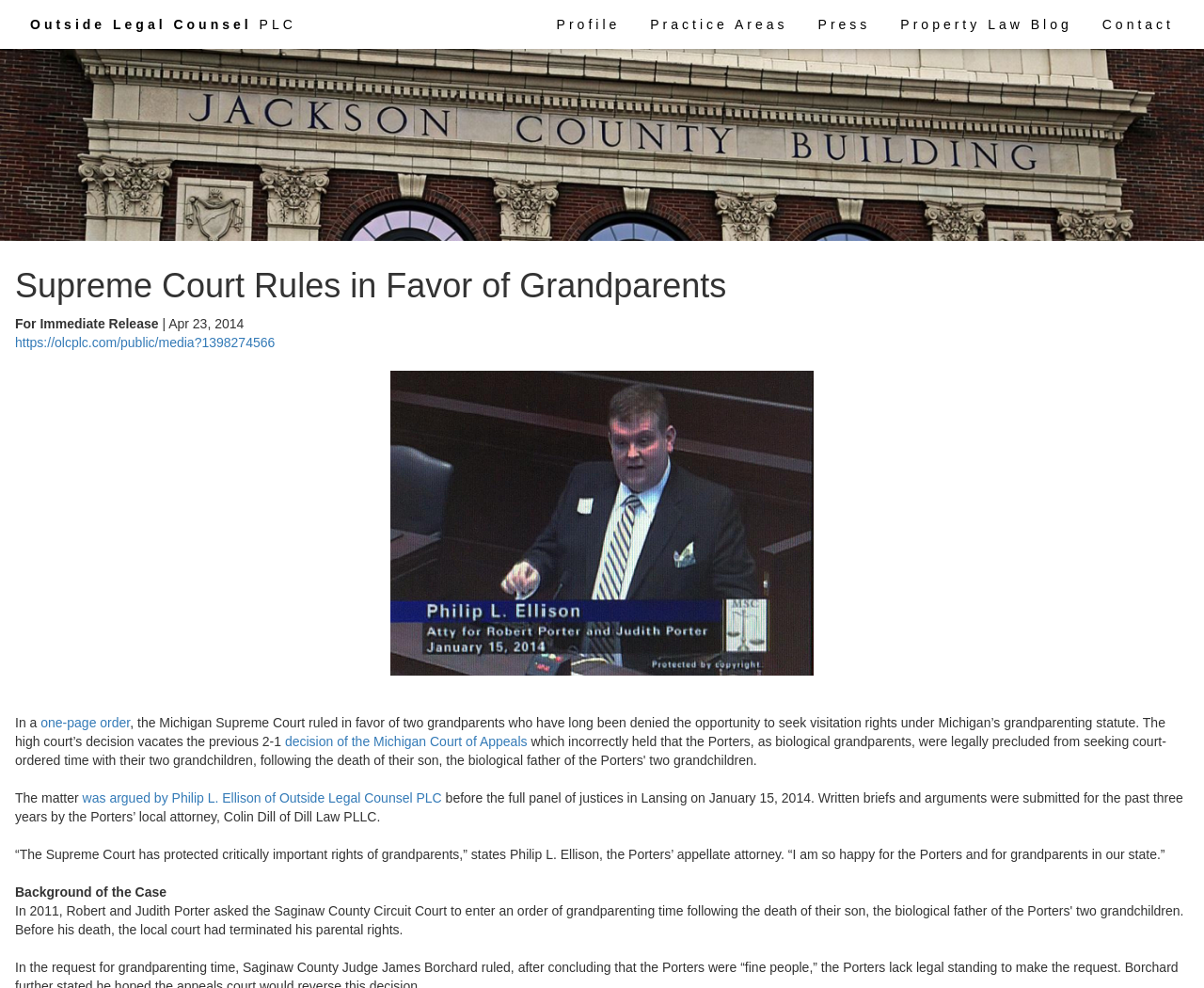Find and extract the text of the primary heading on the webpage.

Supreme Court Rules in Favor of Grandparents